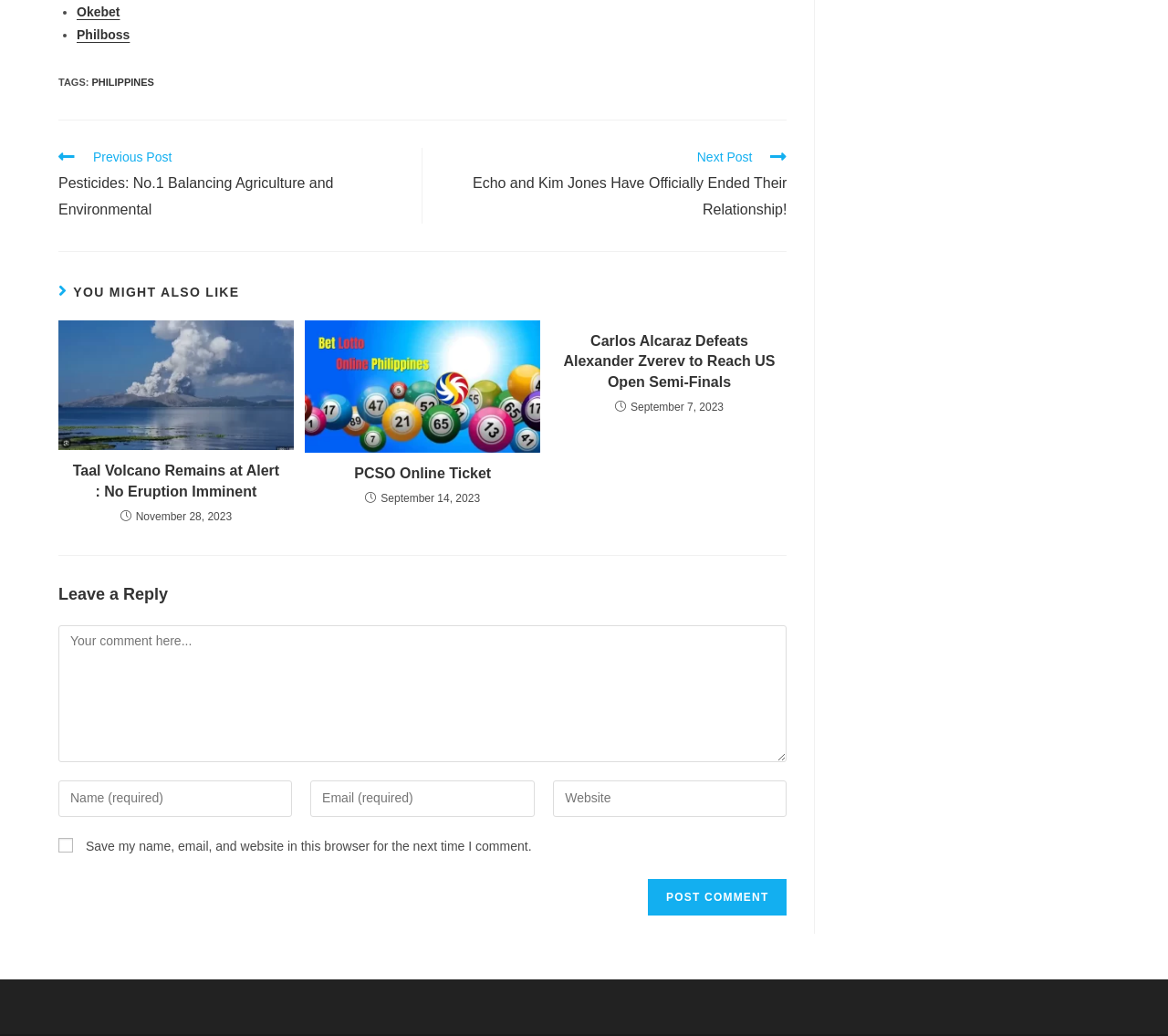Predict the bounding box coordinates of the UI element that matches this description: "Okebet". The coordinates should be in the format [left, top, right, bottom] with each value between 0 and 1.

[0.066, 0.004, 0.103, 0.018]